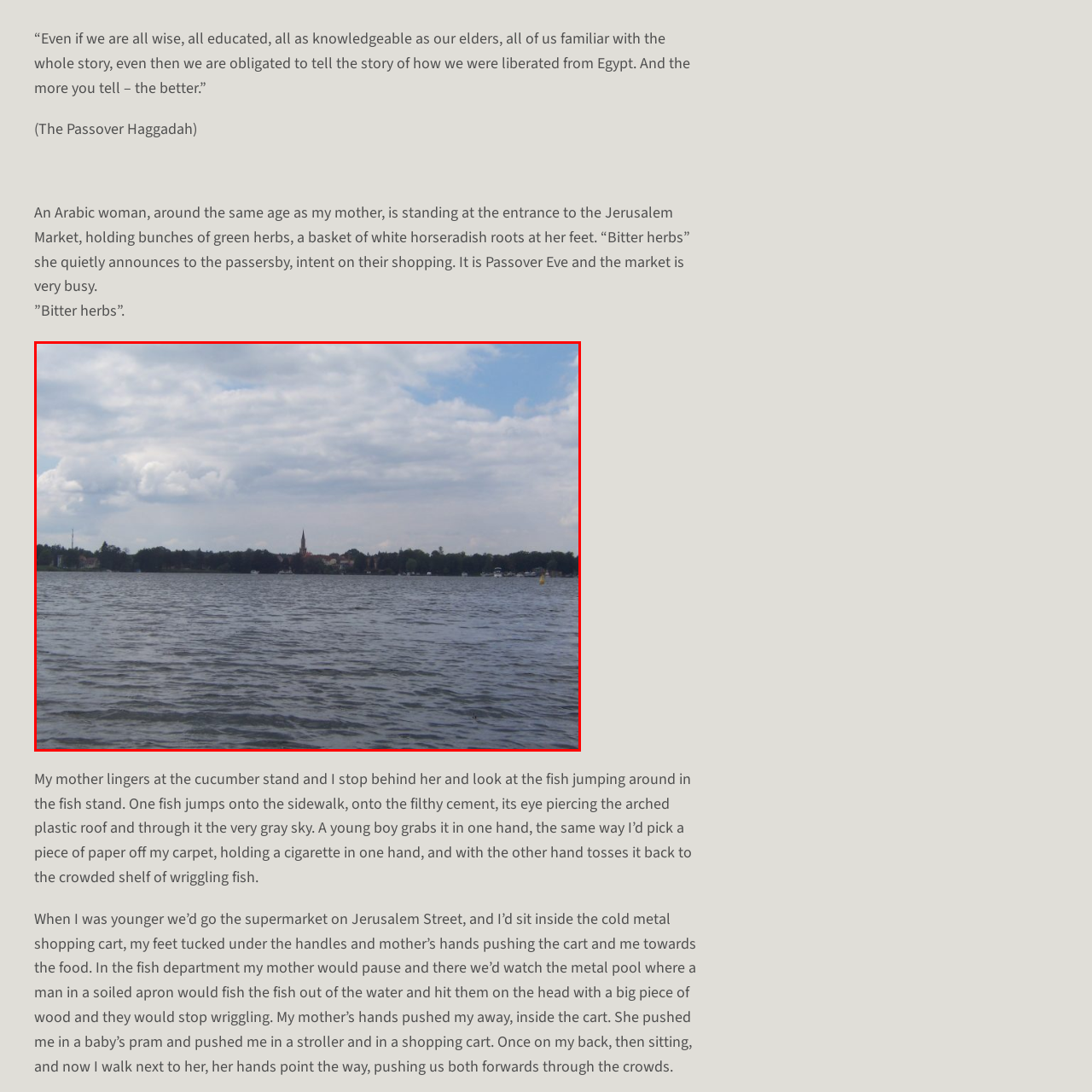Concentrate on the image marked by the red box, Is the town located on the water?
 Your answer should be a single word or phrase.

No